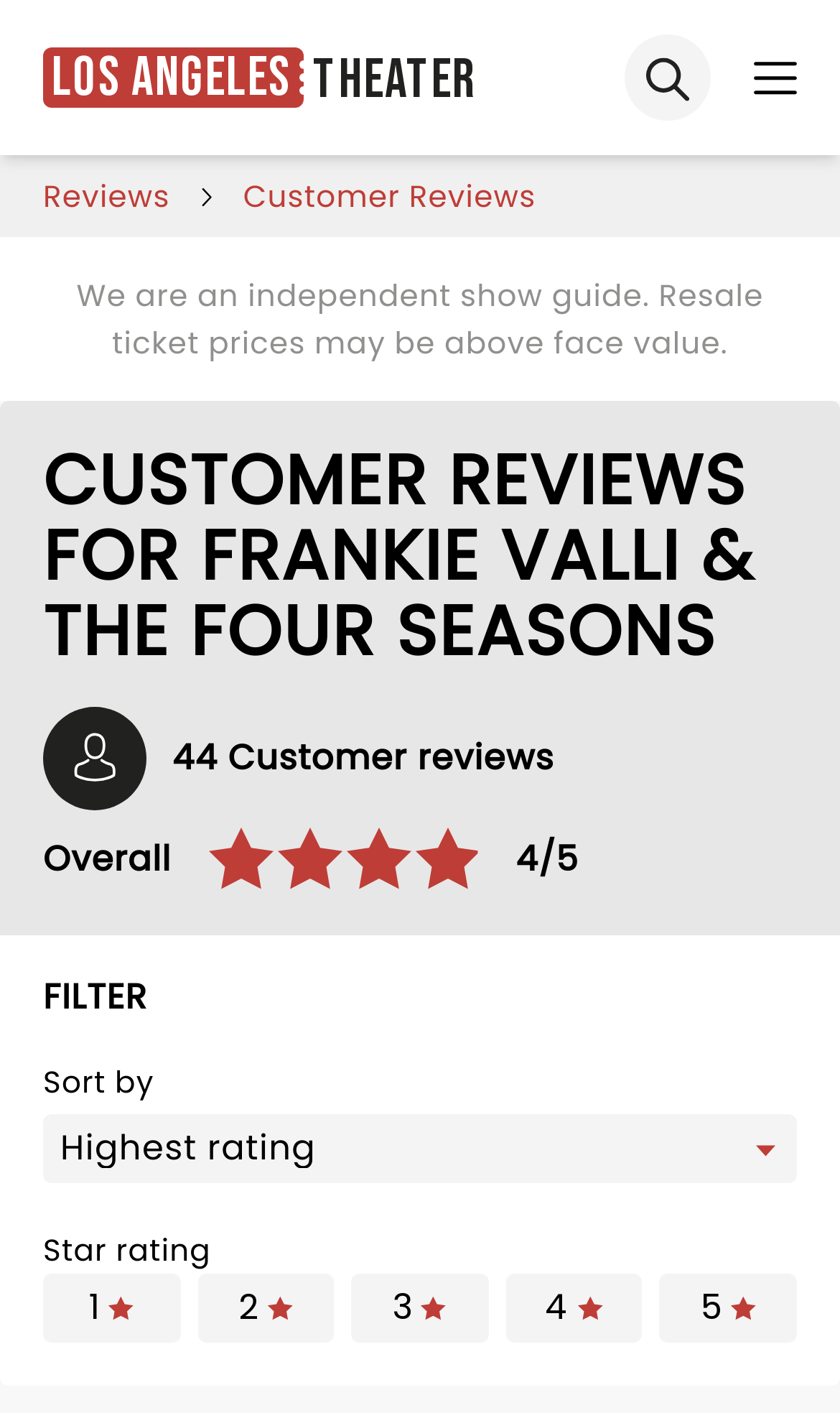Generate a comprehensive description of the webpage.

This webpage is about customer reviews for Frankie Valli & The Four Seasons on Los Angeles Theater. At the top left, there is a link to "Los Angeles Theater" which is also a heading. On the top right, there are two buttons: "Open search" and "Open navigation", with a small image next to the latter. 

Below the top section, there are three links: "Reviews", an image, and "Customer Reviews". Following these links, there is a static text stating that the website is an independent show guide and resale ticket prices may be above face value.

The main content of the webpage is the customer review section, which has a heading "CUSTOMER REVIEWS FOR FRANKIE VALLI & THE FOUR SEASONS". There is an image and a static text indicating that there are 44 customer reviews. Below this, there are four images and a static text showing the overall rating of 4 out of 5.

On the left side of the webpage, there are several filters and sorting options. There is a static text "FILTER" and a combobox to sort the reviews. Below this, there are options to filter by star rating, with five buttons labeled from 1 to 5, each accompanied by a small image.